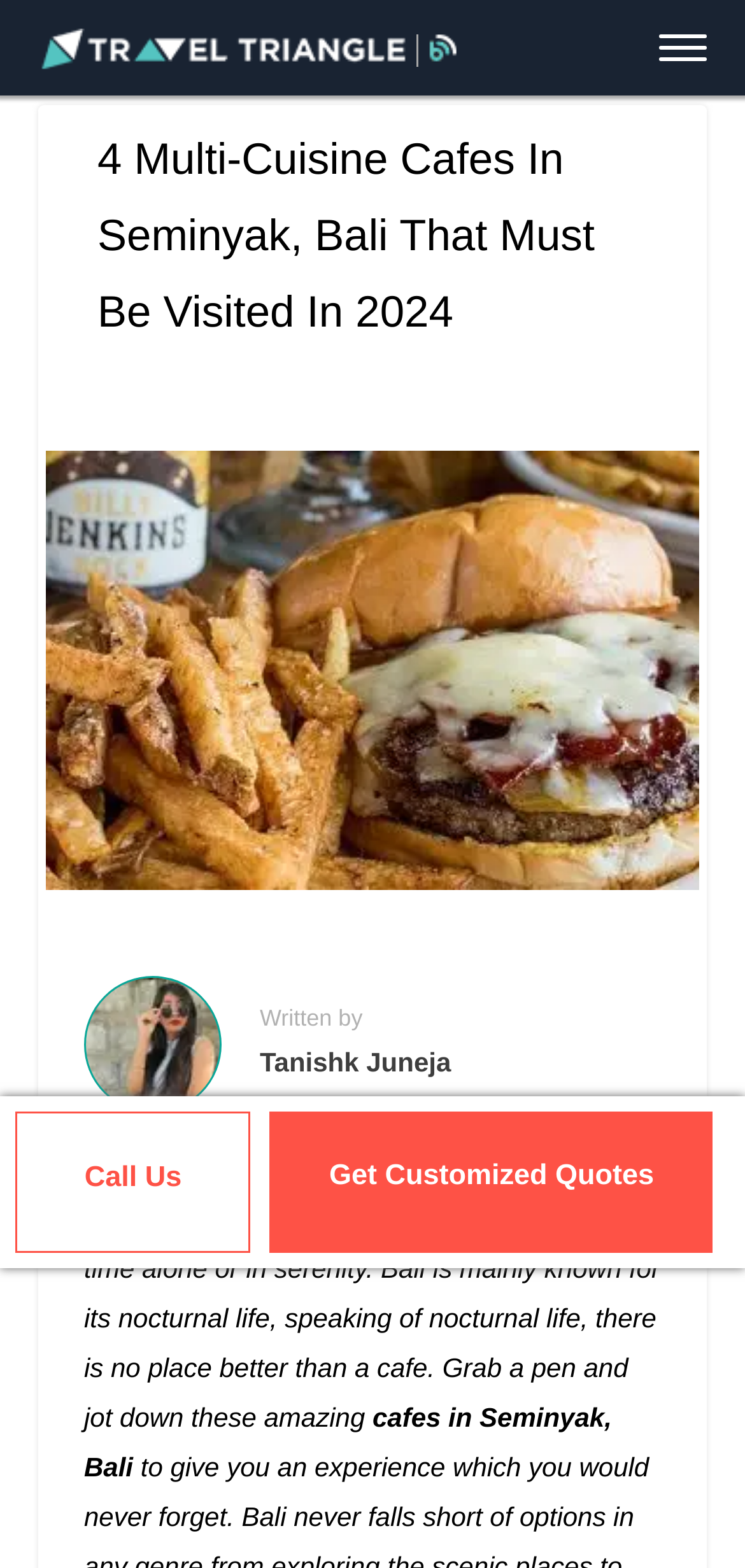Using the description: "Get Customized Quotes", identify the bounding box of the corresponding UI element in the screenshot.

[0.363, 0.709, 0.957, 0.799]